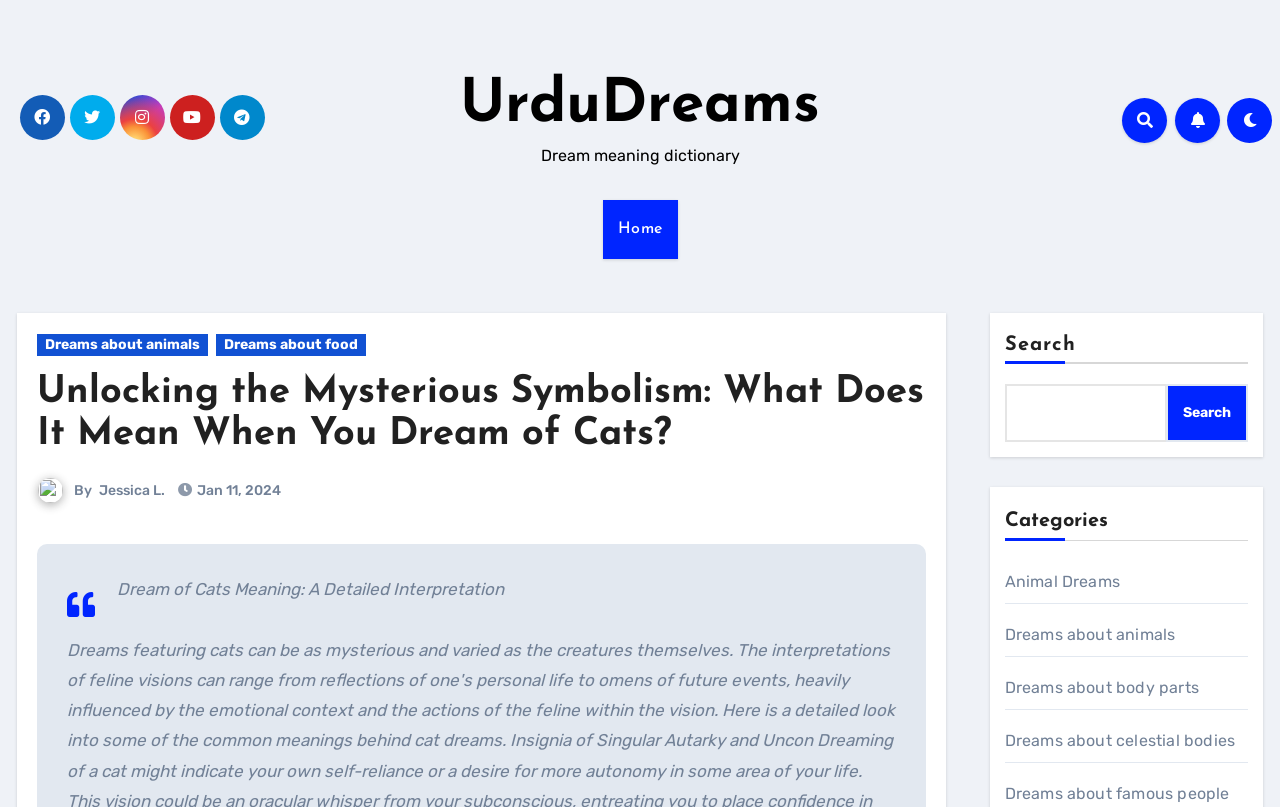Determine the bounding box coordinates of the clickable element to complete this instruction: "Read about dreams about animals". Provide the coordinates in the format of four float numbers between 0 and 1, [left, top, right, bottom].

[0.785, 0.775, 0.918, 0.799]